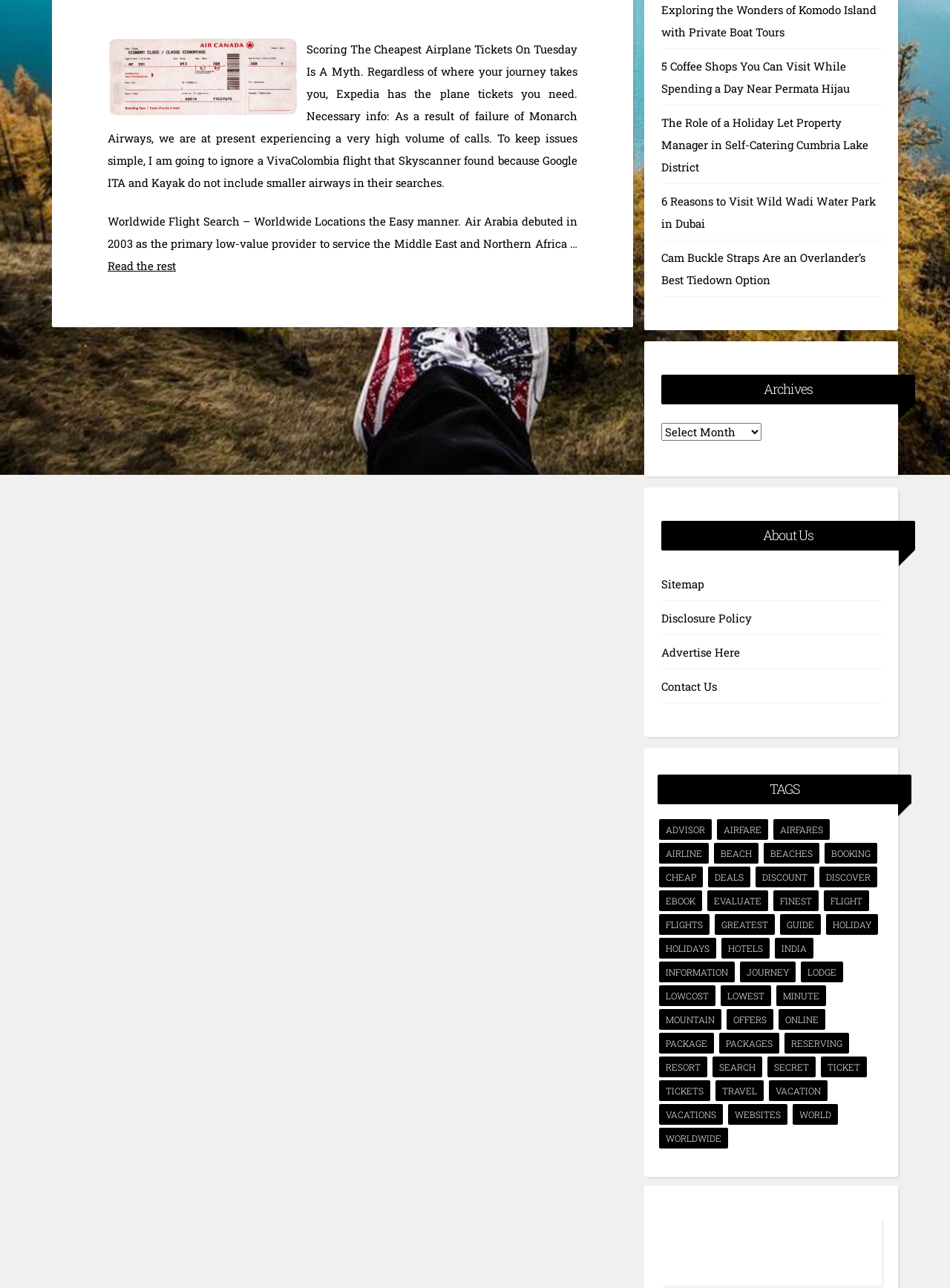Determine the bounding box coordinates of the UI element described below. Use the format (top-left x, top-left y, bottom-right x, bottom-right y) with floating point numbers between 0 and 1: ticket

[0.864, 0.82, 0.912, 0.836]